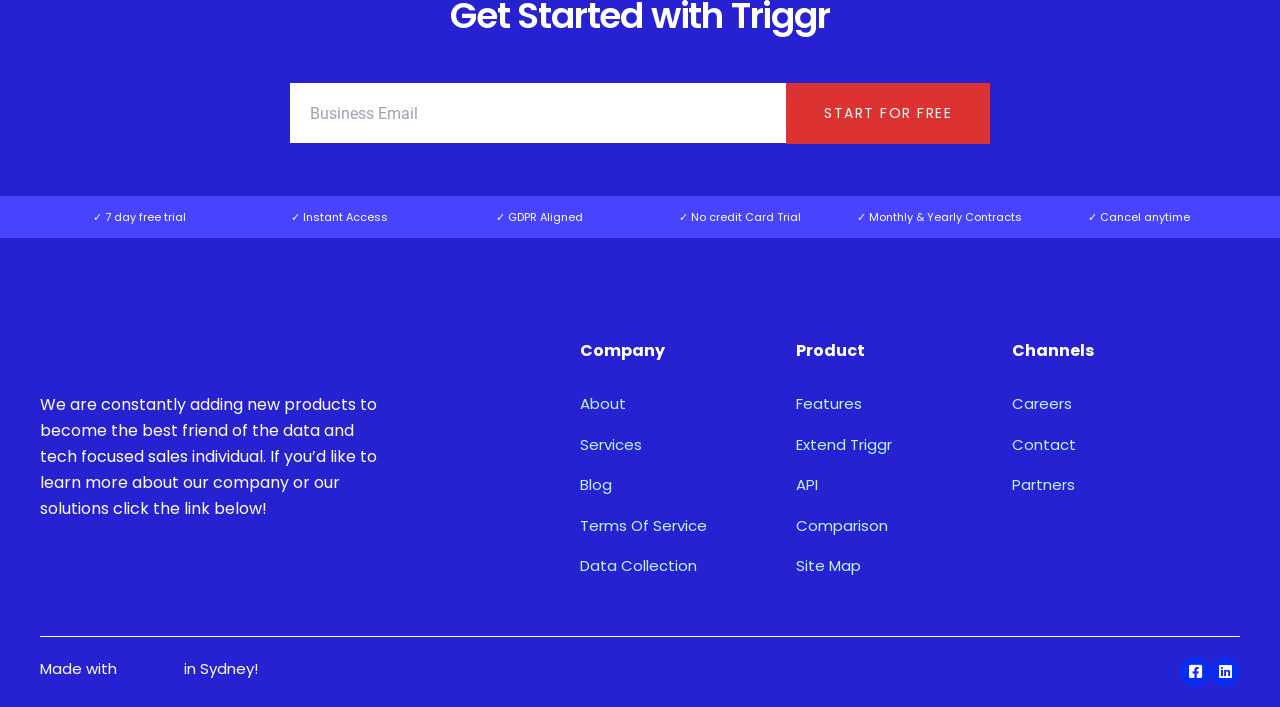Can you specify the bounding box coordinates for the region that should be clicked to fulfill this instruction: "View features of the product".

[0.622, 0.544, 0.767, 0.601]